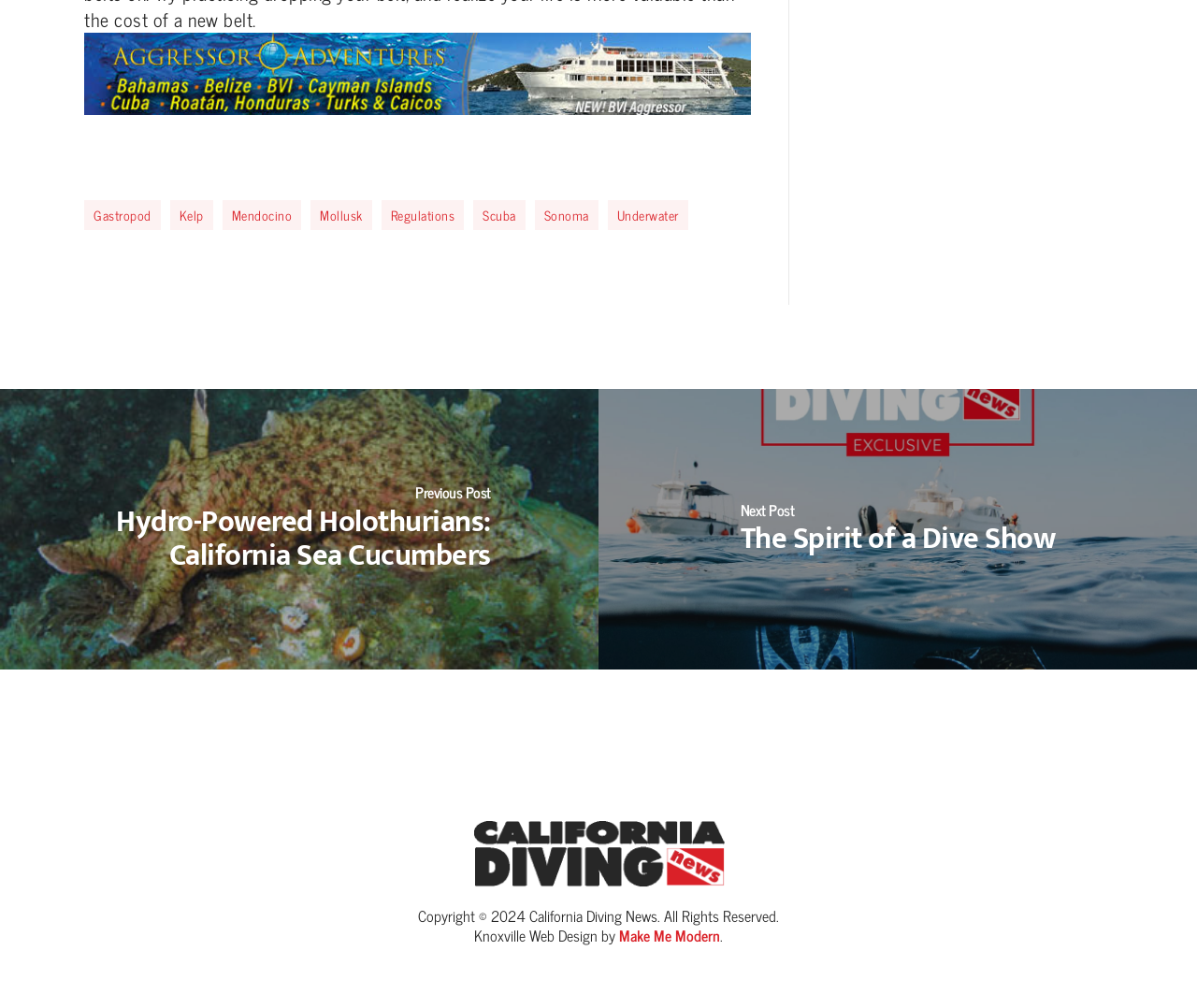Provide the bounding box coordinates of the HTML element this sentence describes: "LISTSERV.ACM.ORG".

None